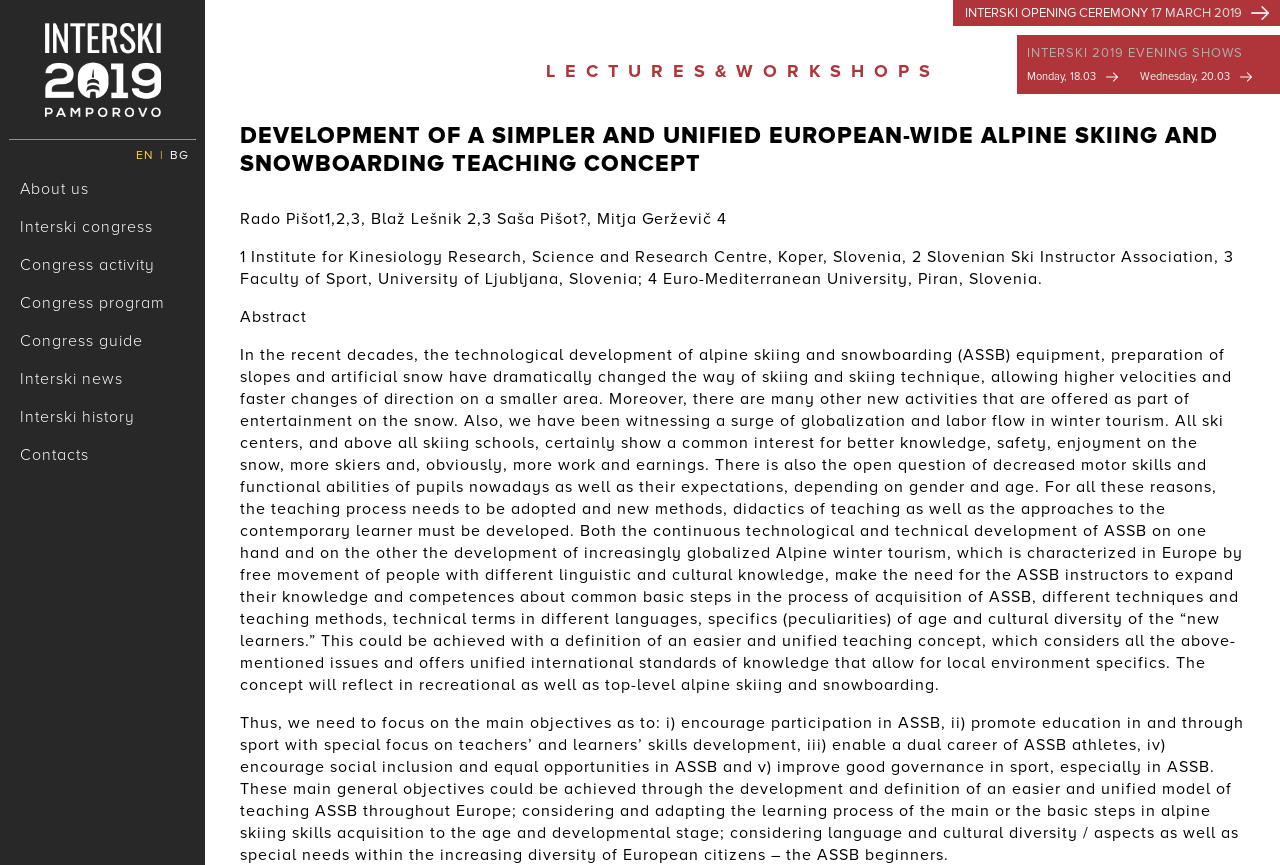Provide a thorough description of the webpage's content and layout.

The webpage is about the Interski 2019 congress, a European-wide alpine skiing and snowboarding teaching concept. At the top, there is a logo with a link and an image. To the right of the logo, there are language options, including English and Bulgarian. Below the logo, there is a horizontal separator line.

The main navigation menu is on the left side, with links to "About us", "PAMPOROVO", "BG SKI SCHOOL", "Interski congress", "SIGHTSEEING", "HOTELS", and other congress-related topics. Below the navigation menu, there are more links to "Congress guide", "Interski news", "Interski history", and "Contacts".

On the right side, there is a prominent heading "INTERSKI 2019 EVENING SHOWS" with links to specific dates, such as "Monday, 18.03" and "Wednesday, 20.03". Below this, there is a section with a heading "DEVELOPMENT OF A SIMPLER AND UNIFIED EUROPEAN-WIDE ALPINE SKIING AND SNOWBOARDING TEACHING CONCEPT" and a subheading "LECTURES&WORKSHOPS". This section contains a long abstract about the need for a unified teaching concept in alpine skiing and snowboarding, considering factors such as technological development, globalization, and changing learner expectations.

There are 7 links at the top of the page, 14 links on the left side, and 2 headings on the right side. The page has a total of 94 UI elements, including links, images, and static text.